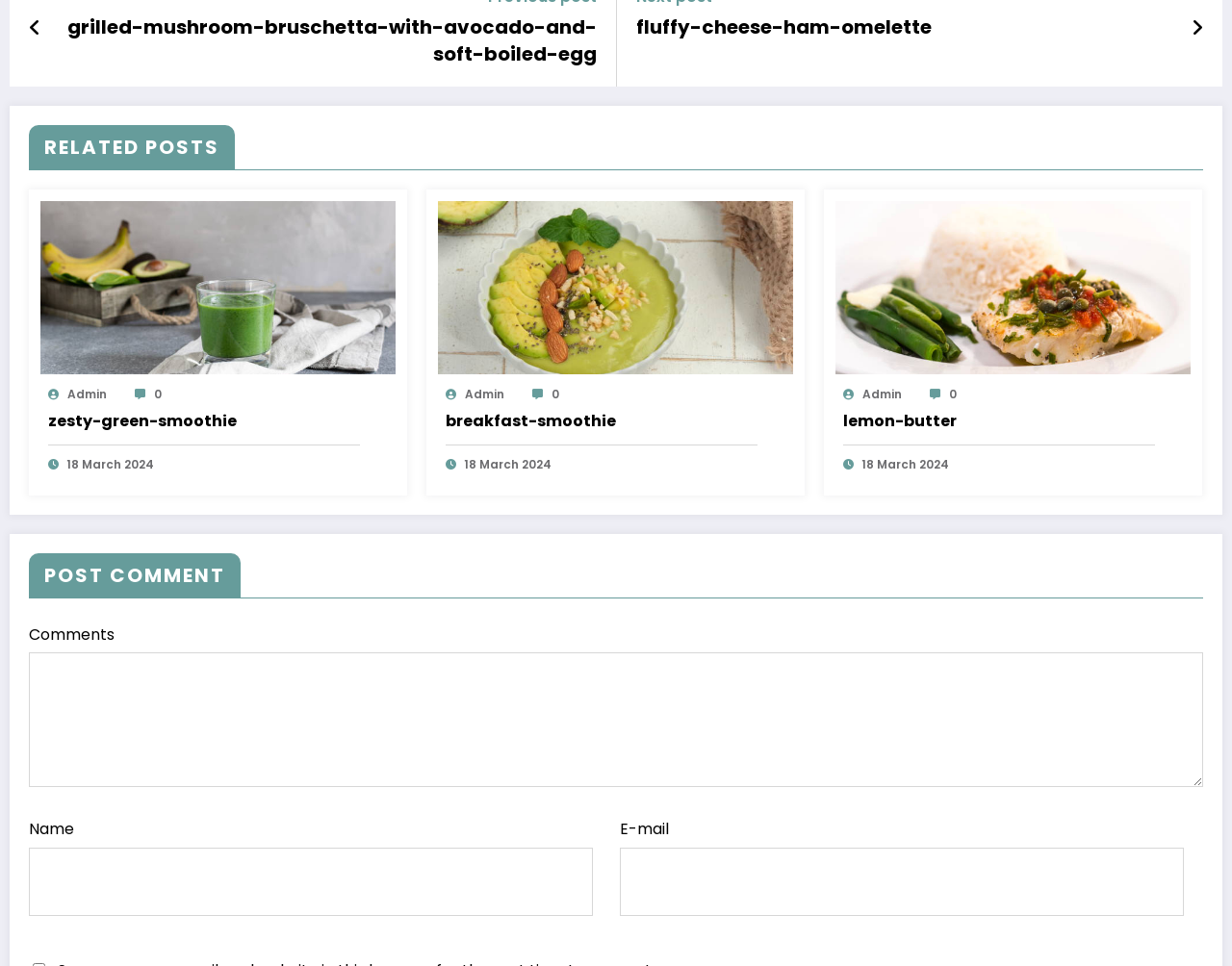Using the description "title="zesty-green-smoothie"", predict the bounding box of the relevant HTML element.

[0.033, 0.285, 0.321, 0.308]